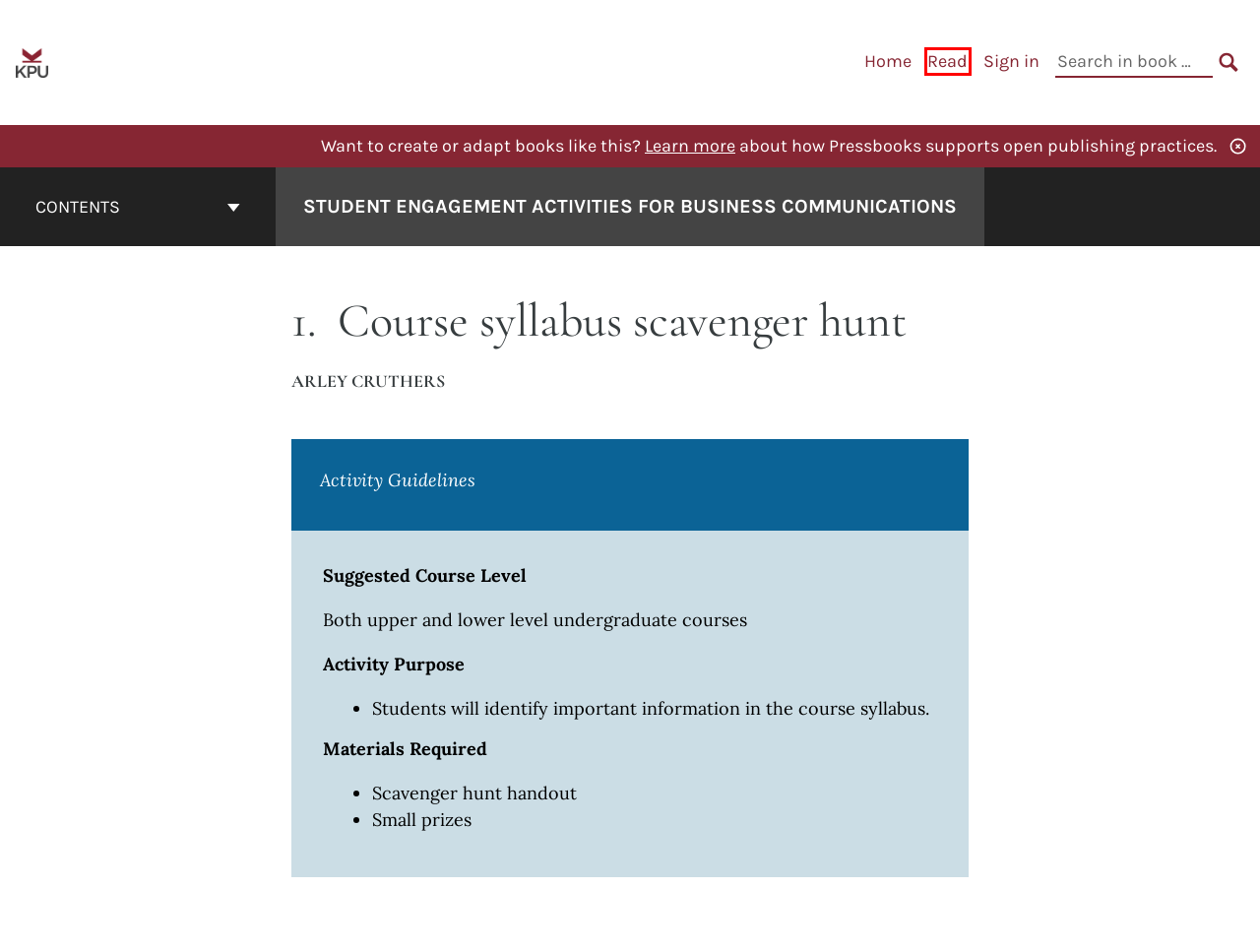A screenshot of a webpage is given, featuring a red bounding box around a UI element. Please choose the webpage description that best aligns with the new webpage after clicking the element in the bounding box. These are the descriptions:
A. Adapt open textbooks with Pressbooks
B. How to Use This Book – Student Engagement Activities for Business Communications
C. Student Engagement Activities for Business Communications
D. Log In ‹ Student Engagement Activities for Business Communications — Pressbooks
E. Pressbooks | The open book creation platform.
F. Kwantlen Polytechnic University – Where Thought Meets Action
G. How to Cite Activities in This Book – Student Engagement Activities for Business Communications
H. CC BY-NC-SA 4.0 Deed | Attribution-NonCommercial-ShareAlike 4.0 International
 | Creative Commons

B